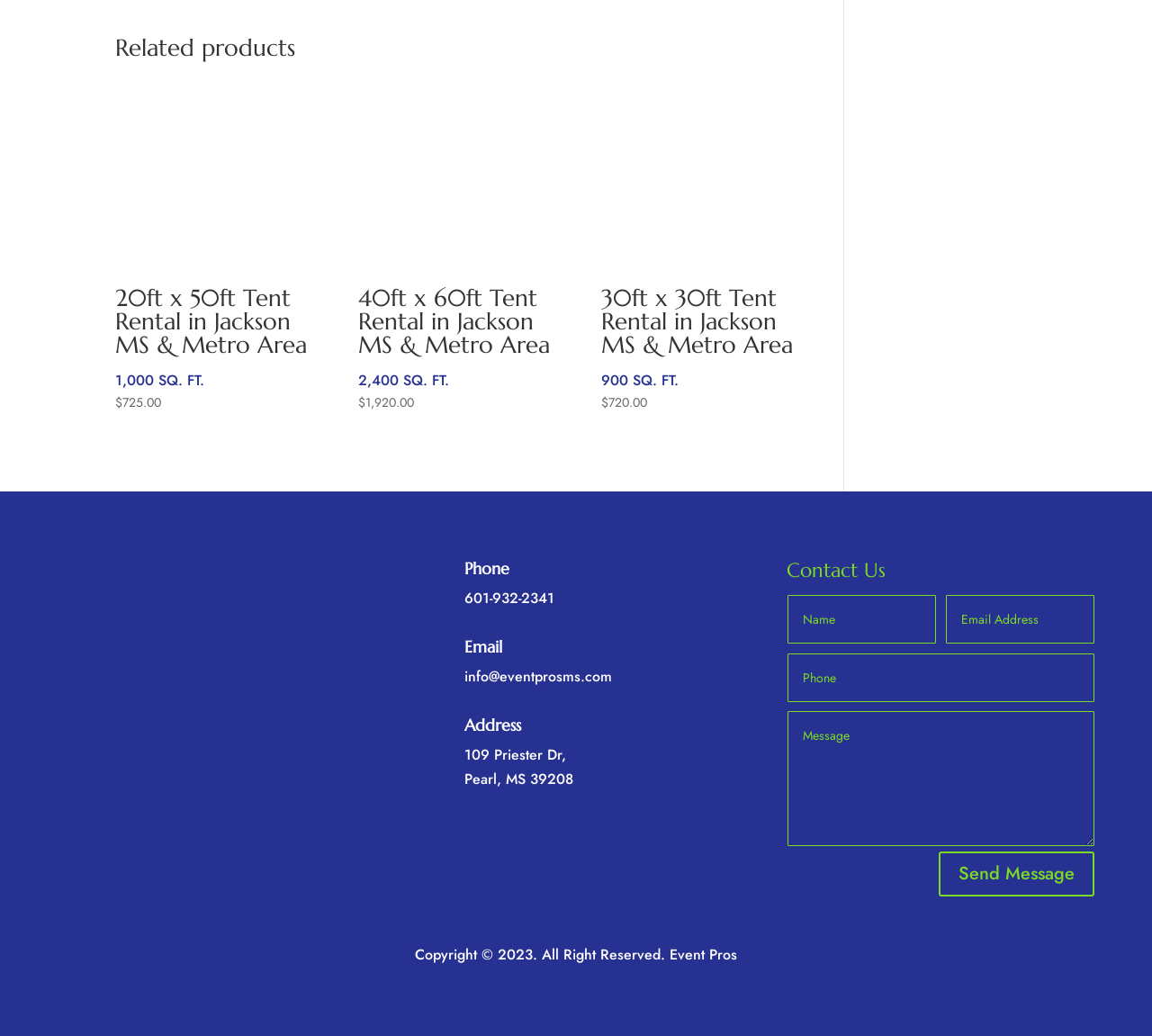Please identify the bounding box coordinates of the clickable element to fulfill the following instruction: "View the '40ft x 60ft Tent Rental Jackson MS & Metro Area' image". The coordinates should be four float numbers between 0 and 1, i.e., [left, top, right, bottom].

[0.311, 0.071, 0.478, 0.257]